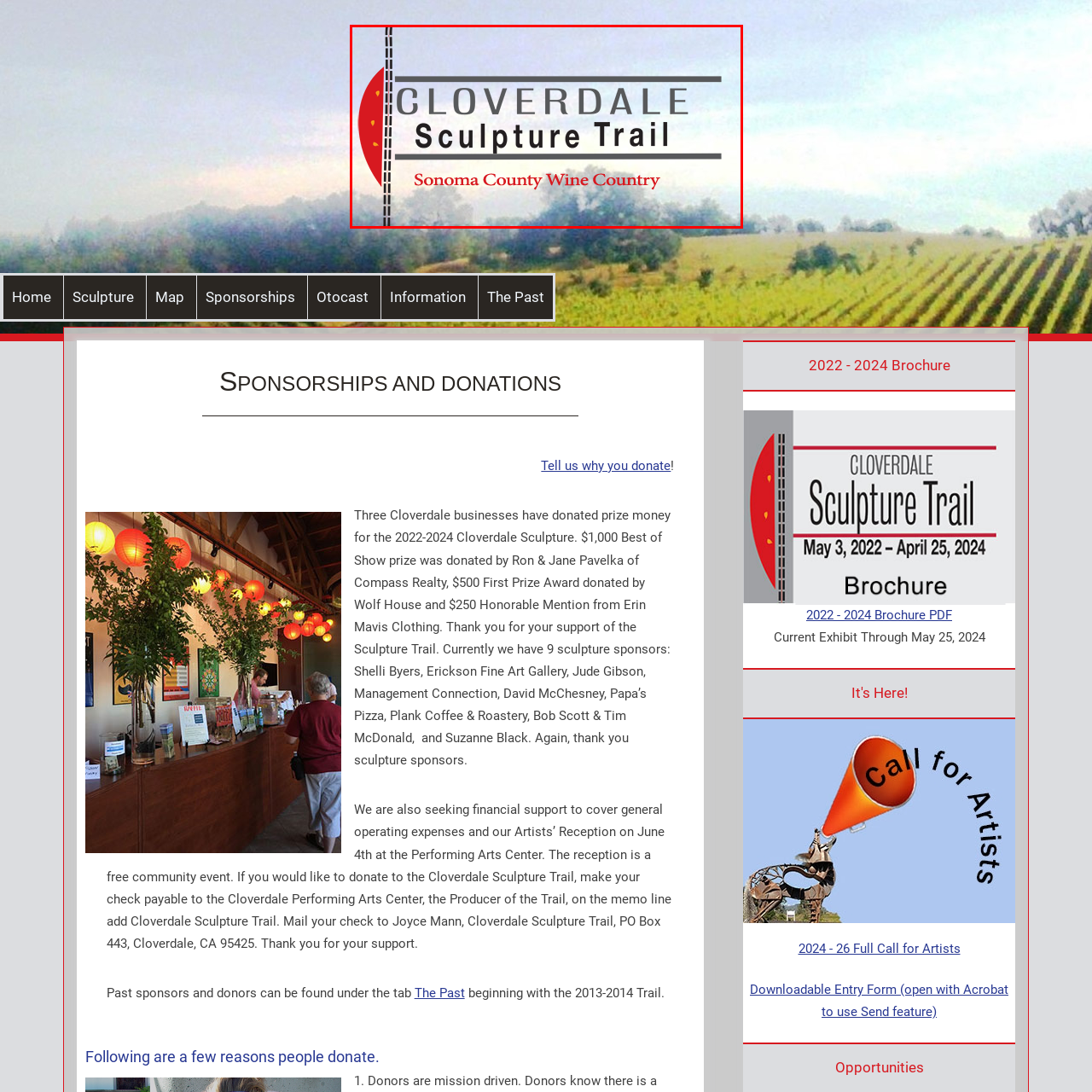What is the artistic focus of the initiative?
Look at the image highlighted within the red bounding box and provide a detailed answer to the question.

The artistic focus of the initiative is sculpture, which is explicitly mentioned in the logo as 'Sculpture Trail', emphasizing the artistic aspect of the Cloverdale Sculpture Trail.